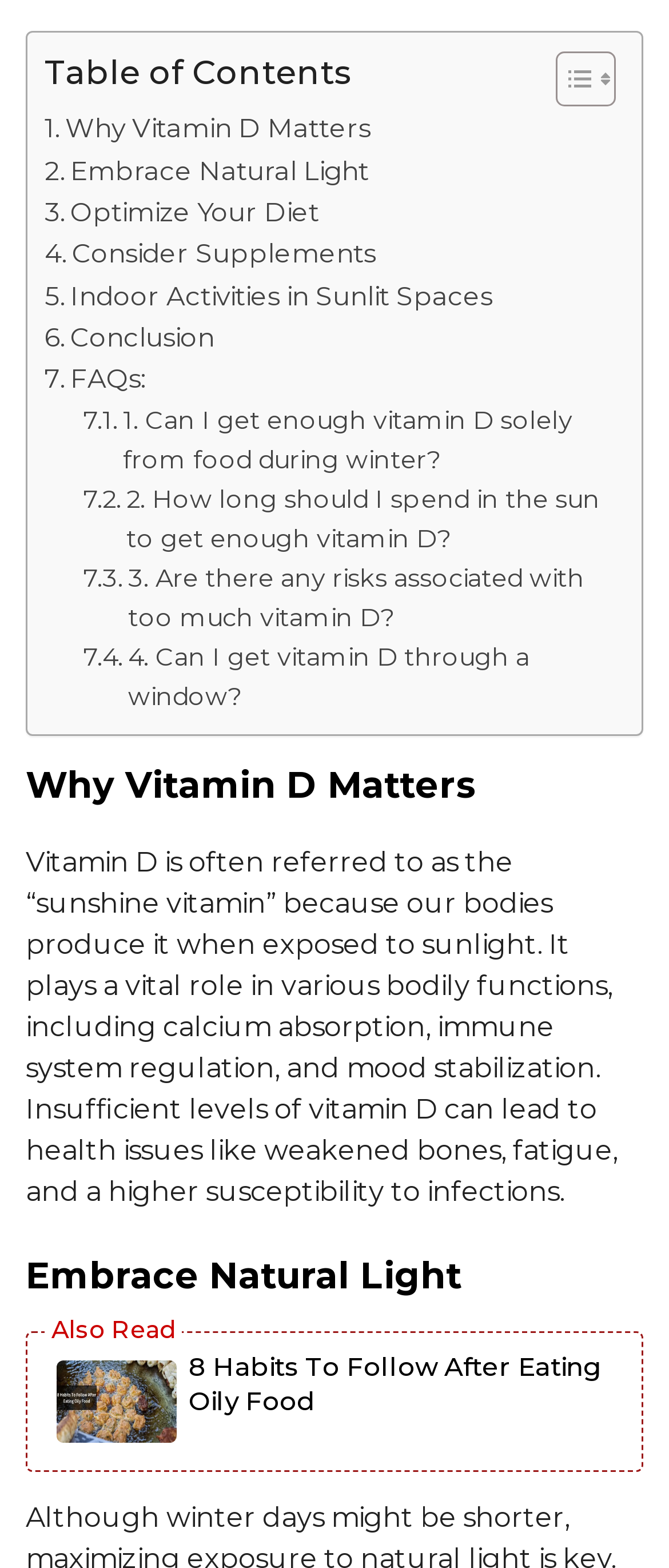What is the purpose of vitamin D?
Give a thorough and detailed response to the question.

I read the static text element that describes the role of vitamin D in the body, which mentions its importance in calcium absorption, immune system regulation, and mood stabilization.